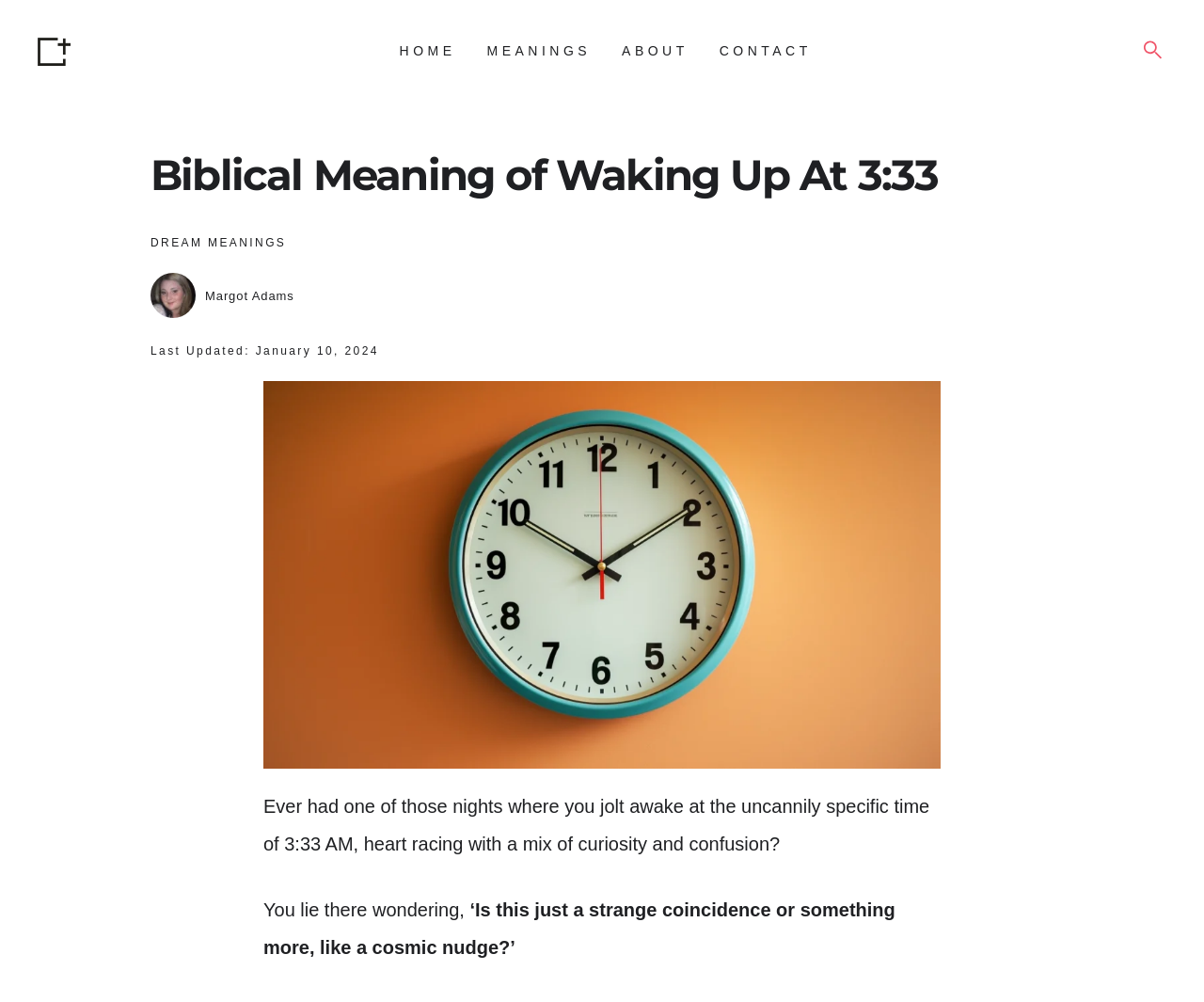Please find and generate the text of the main heading on the webpage.

Biblical Meaning of Waking Up At 3:33